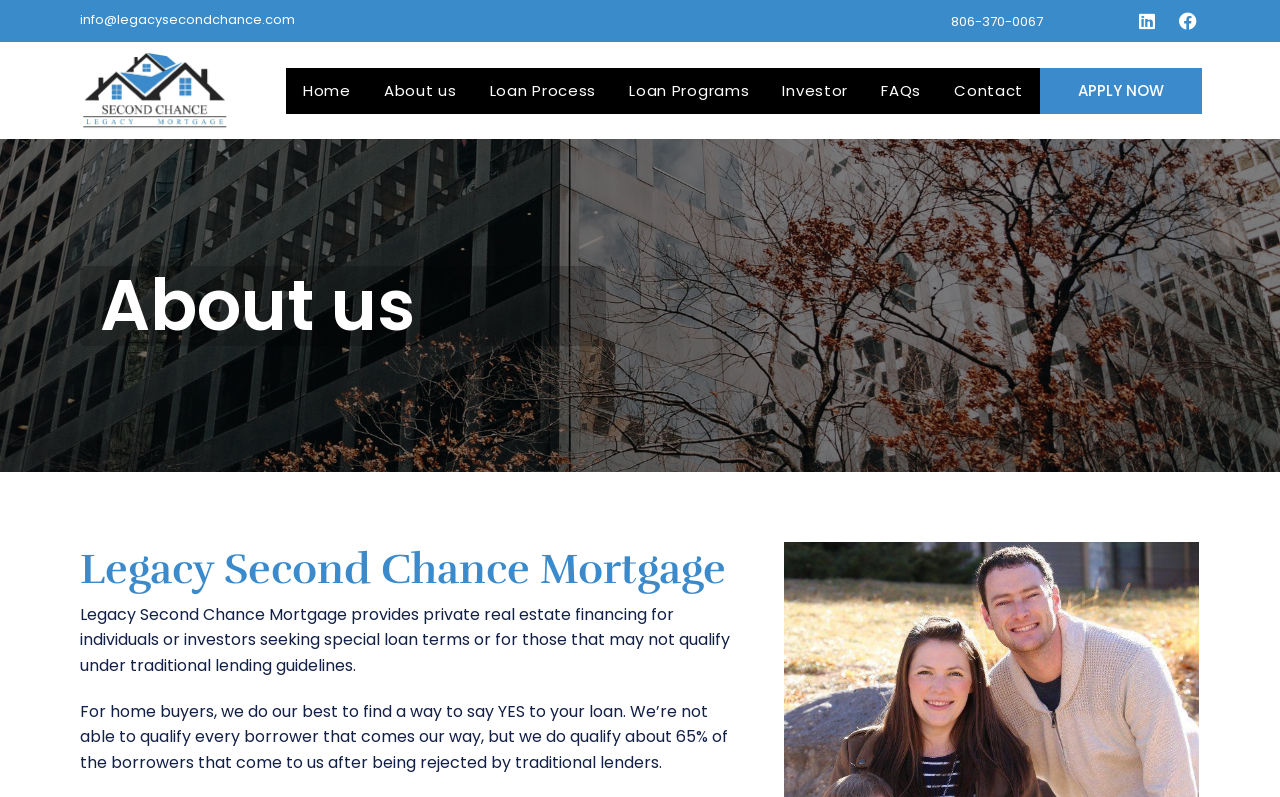Extract the bounding box coordinates for the described element: "alt="021518 724w.png"". The coordinates should be represented as four float numbers between 0 and 1: [left, top, right, bottom].

[0.062, 0.065, 0.208, 0.162]